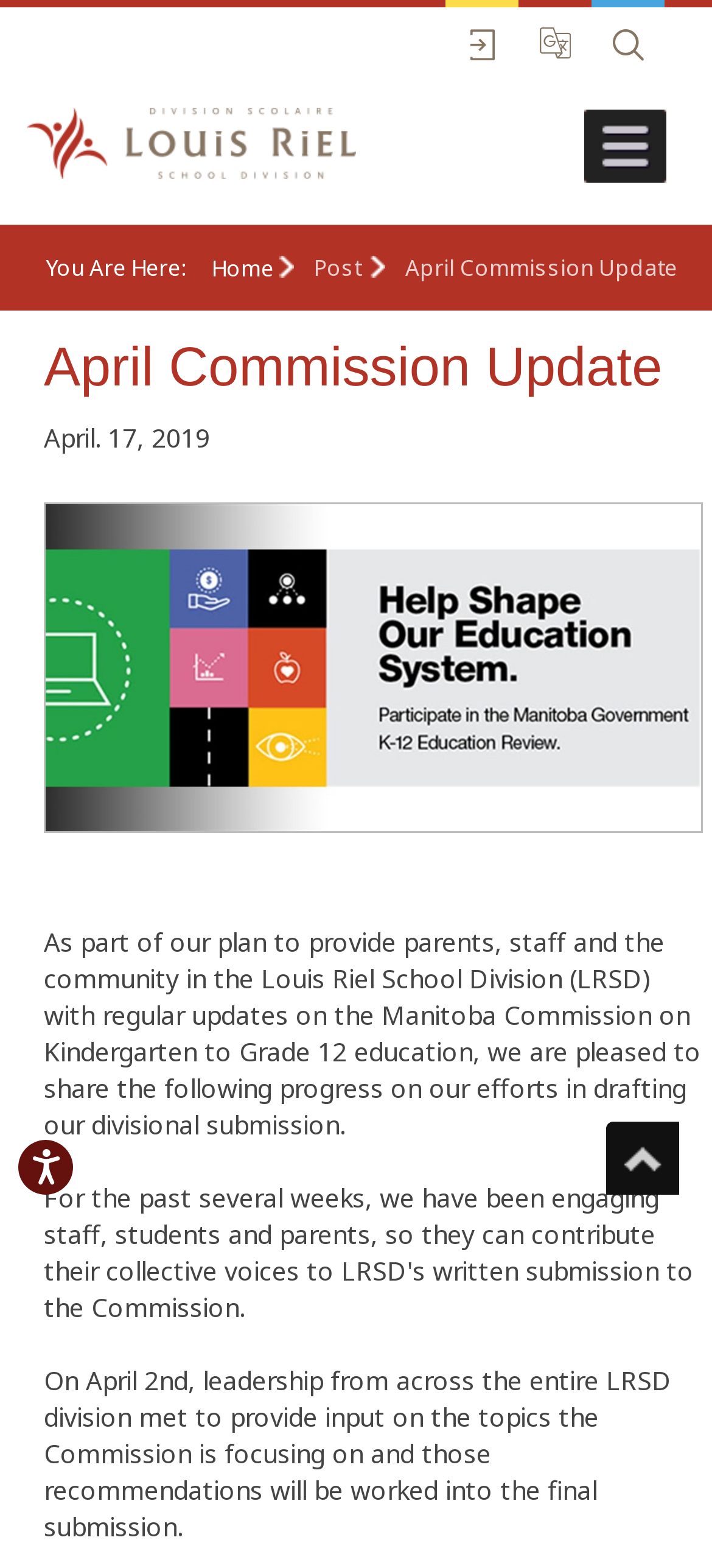Locate the bounding box coordinates of the clickable region necessary to complete the following instruction: "Go to the top of the page". Provide the coordinates in the format of four float numbers between 0 and 1, i.e., [left, top, right, bottom].

[0.851, 0.715, 0.954, 0.762]